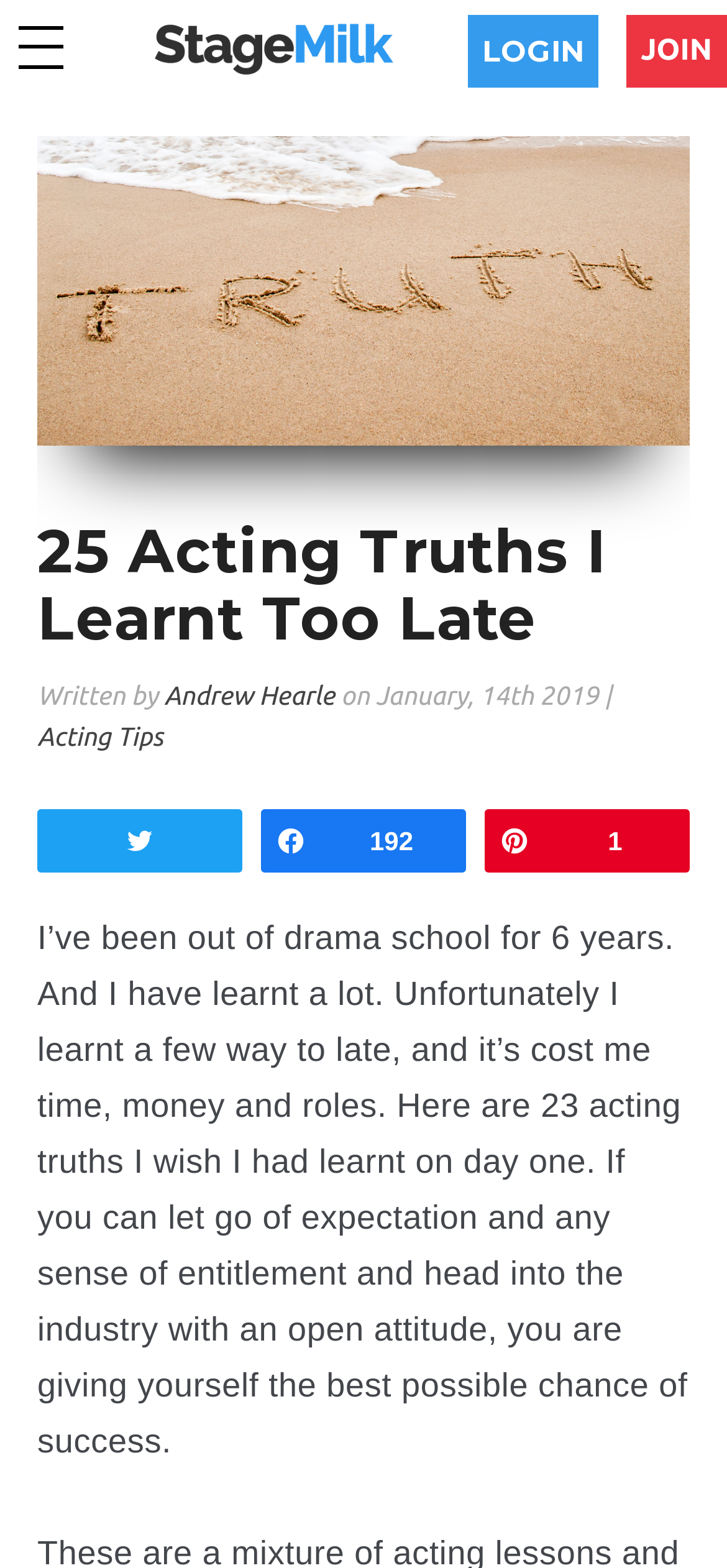Locate the bounding box coordinates of the area to click to fulfill this instruction: "Click on the Acting Tips link". The bounding box should be presented as four float numbers between 0 and 1, in the order [left, top, right, bottom].

[0.051, 0.46, 0.245, 0.479]